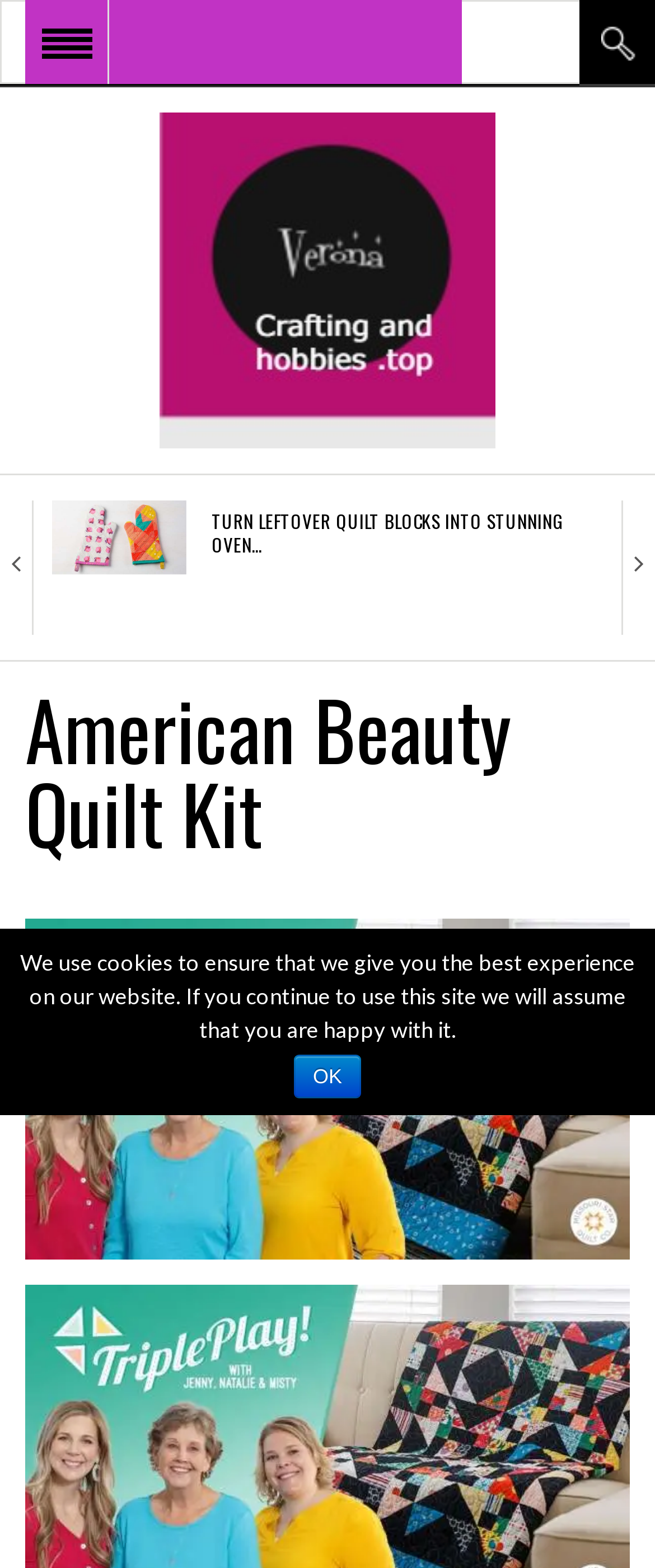From the screenshot, find the bounding box of the UI element matching this description: "2019年4月 (6) 6 篇文章". Supply the bounding box coordinates in the form [left, top, right, bottom], each a float between 0 and 1.

None